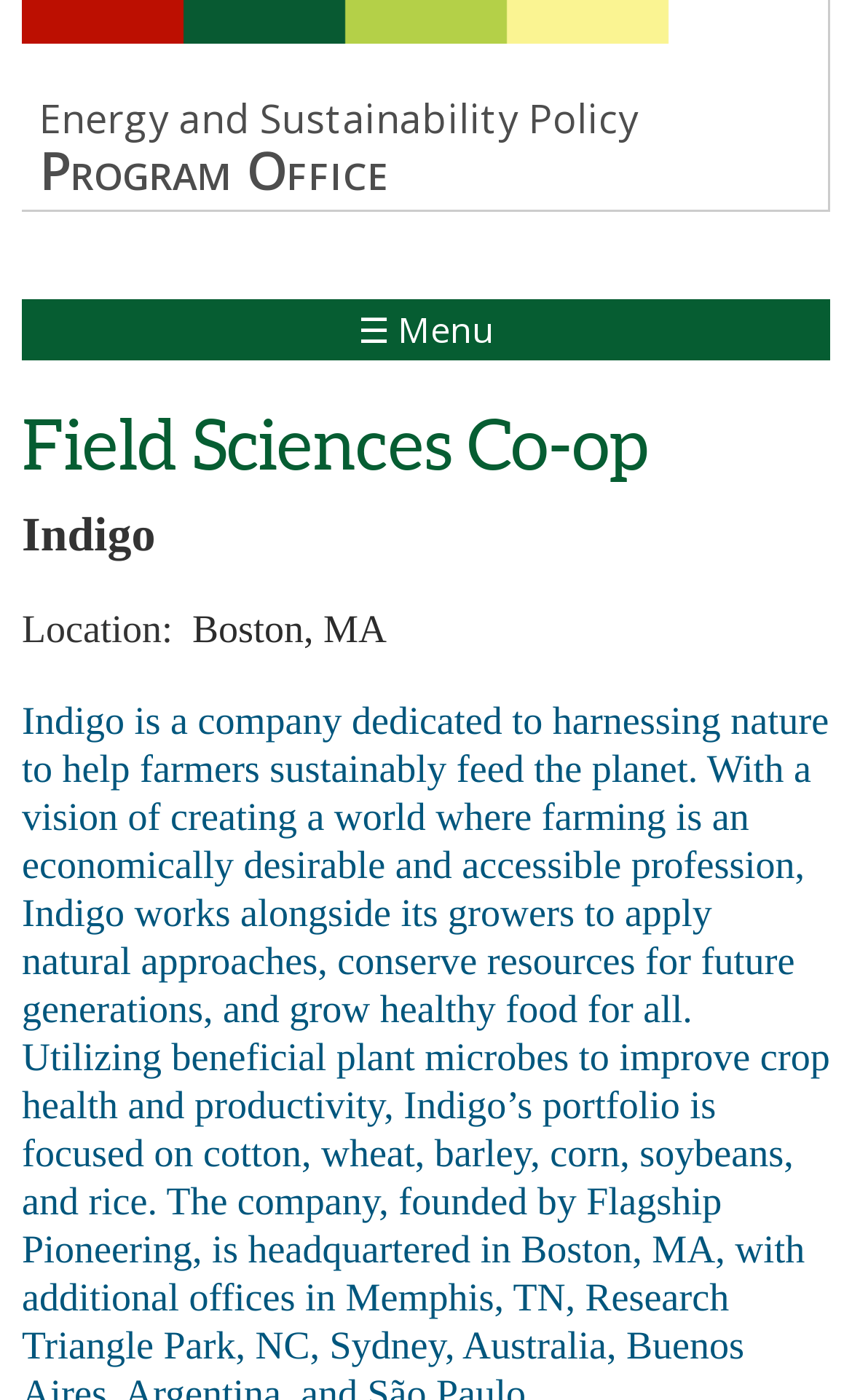Answer the question with a brief word or phrase:
What is the symbol shown next to the 'Menu' text?

☰